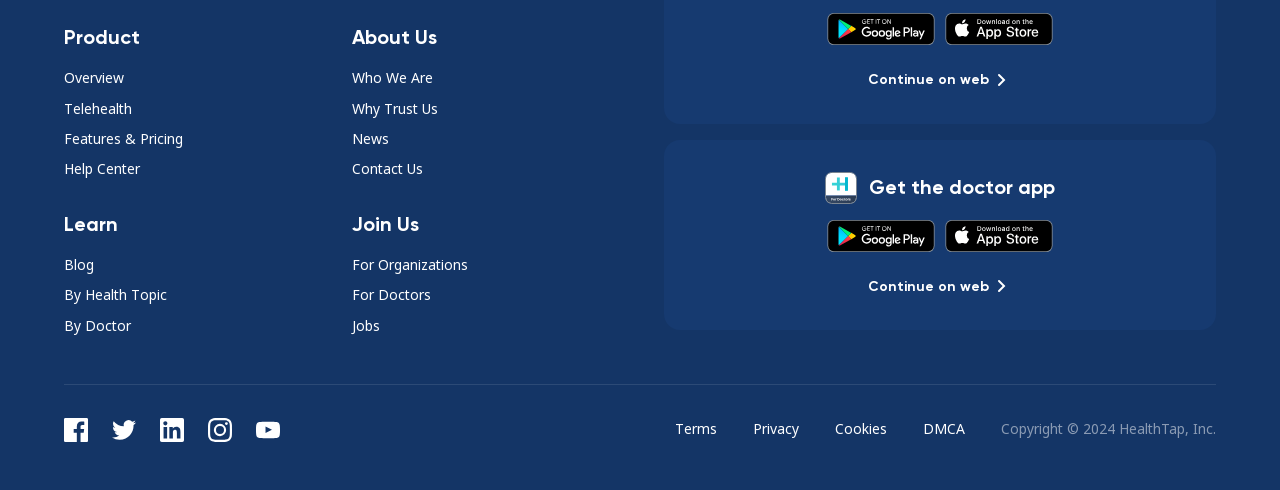Please identify the bounding box coordinates of the area that needs to be clicked to follow this instruction: "Get the doctor app from the Play Store".

[0.646, 0.449, 0.73, 0.523]